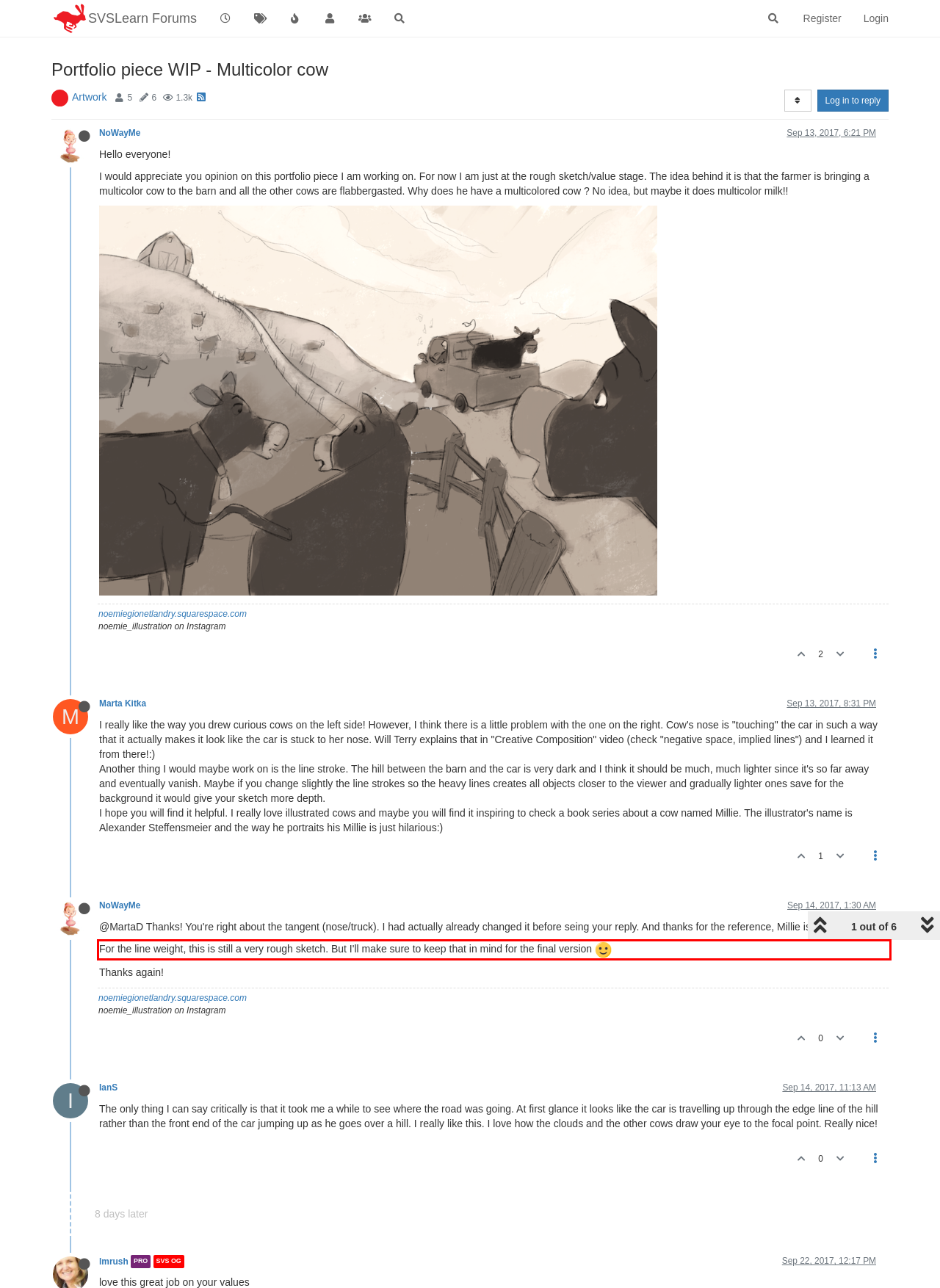Perform OCR on the text inside the red-bordered box in the provided screenshot and output the content.

For the line weight, this is still a very rough sketch. But I'll make sure to keep that in mind for the final version